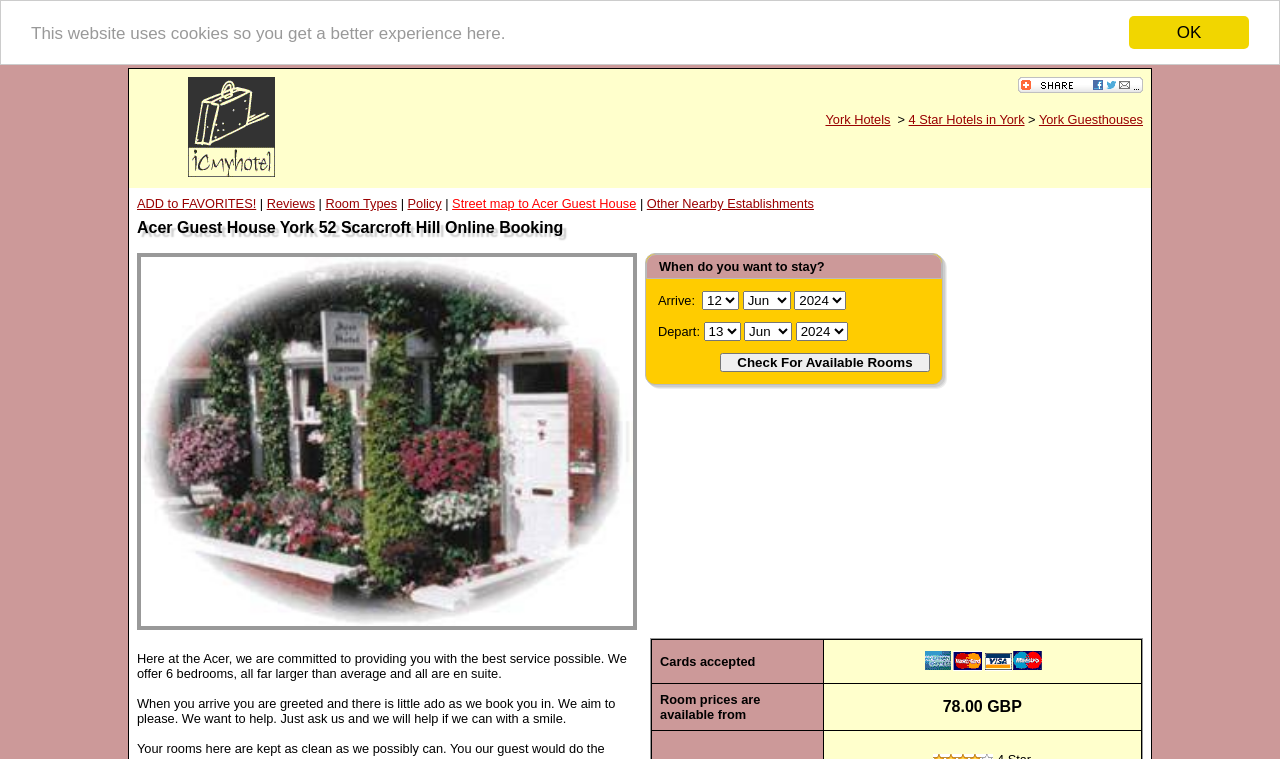Please provide a brief answer to the following inquiry using a single word or phrase:
What is the minimum price for a room at Acer Guest House?

78.00 GBP